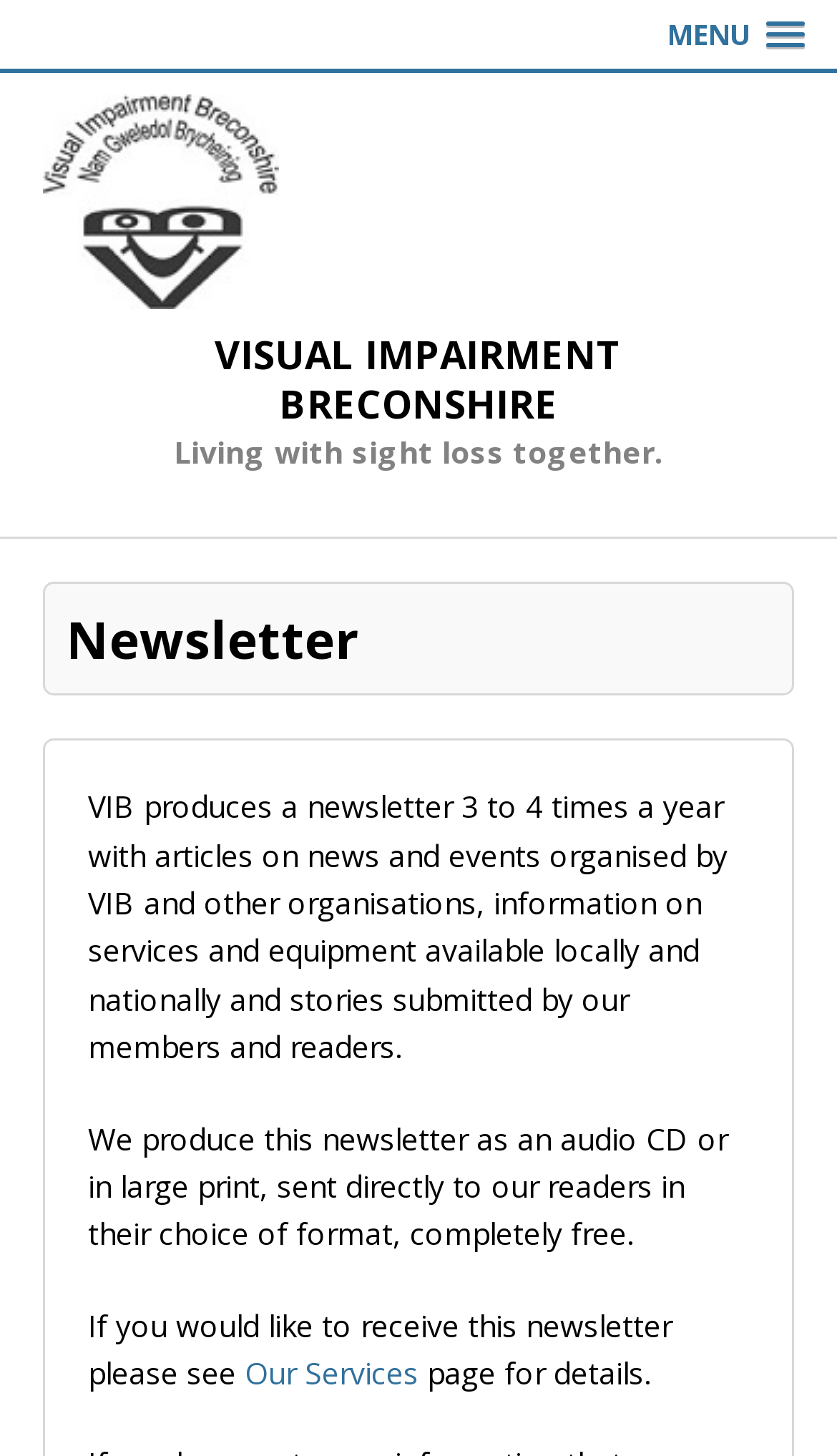Predict the bounding box coordinates for the UI element described as: "Our Services". The coordinates should be four float numbers between 0 and 1, presented as [left, top, right, bottom].

[0.292, 0.929, 0.5, 0.957]